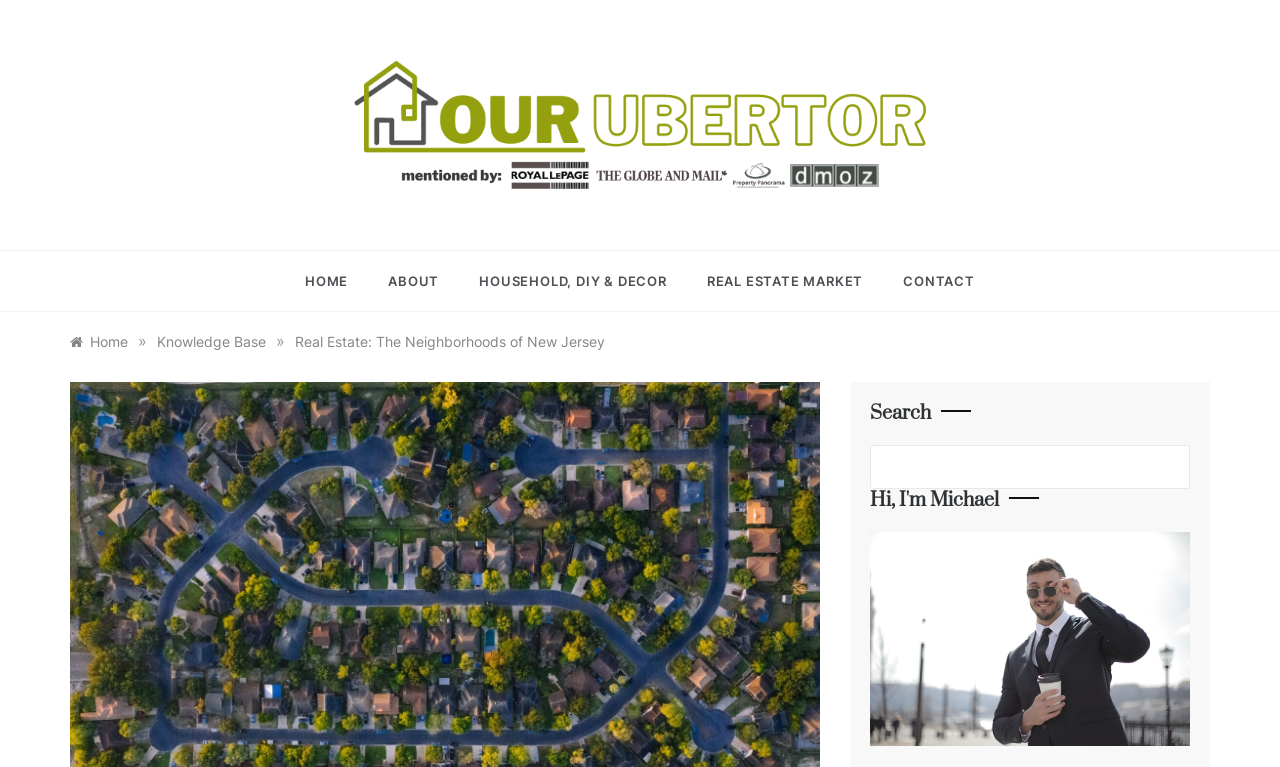Please provide a one-word or short phrase answer to the question:
What is the name of the realtor?

Michael